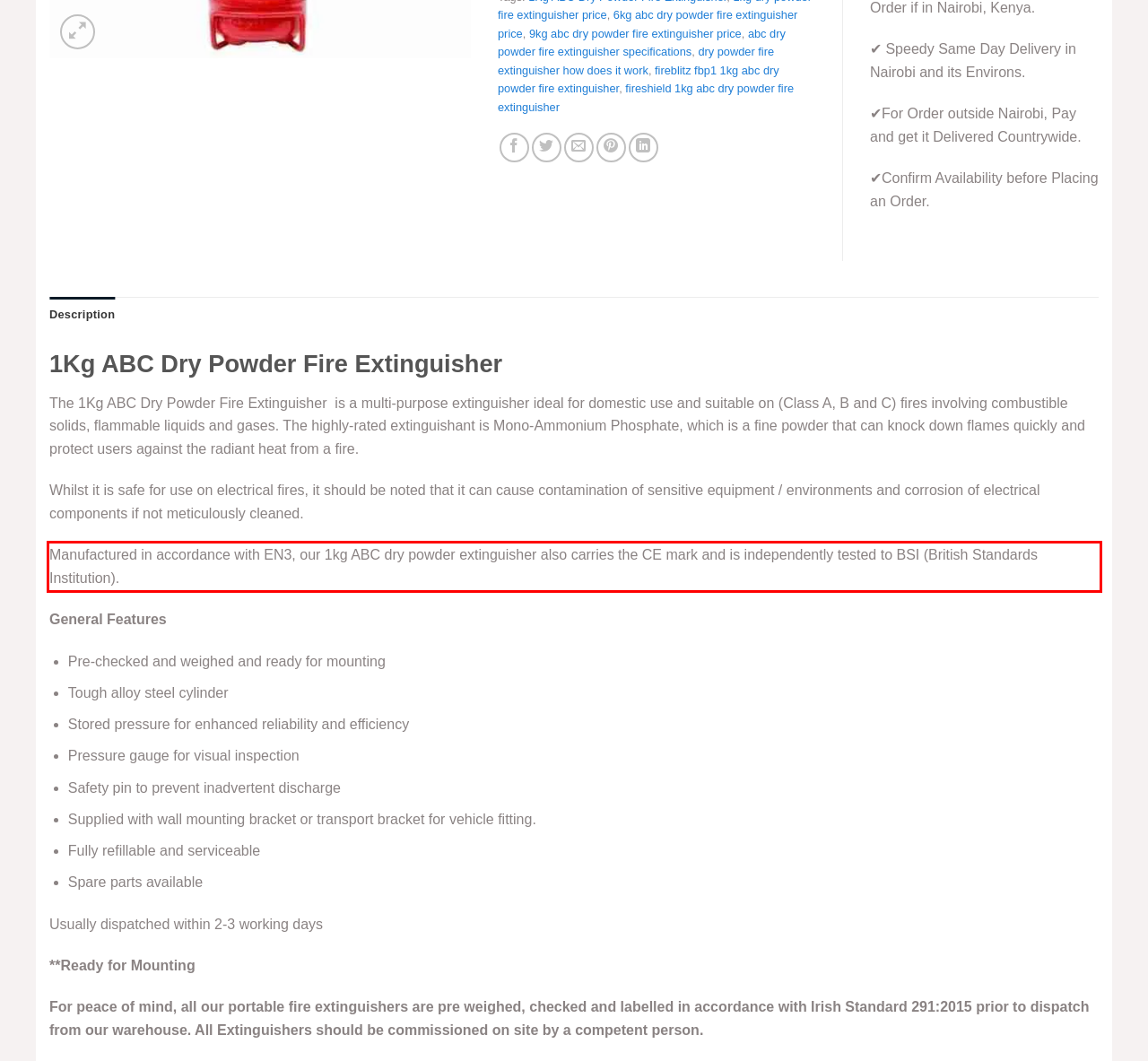Look at the provided screenshot of the webpage and perform OCR on the text within the red bounding box.

Manufactured in accordance with EN3, our 1kg ABC dry powder extinguisher also carries the CE mark and is independently tested to BSI (British Standards Institution).